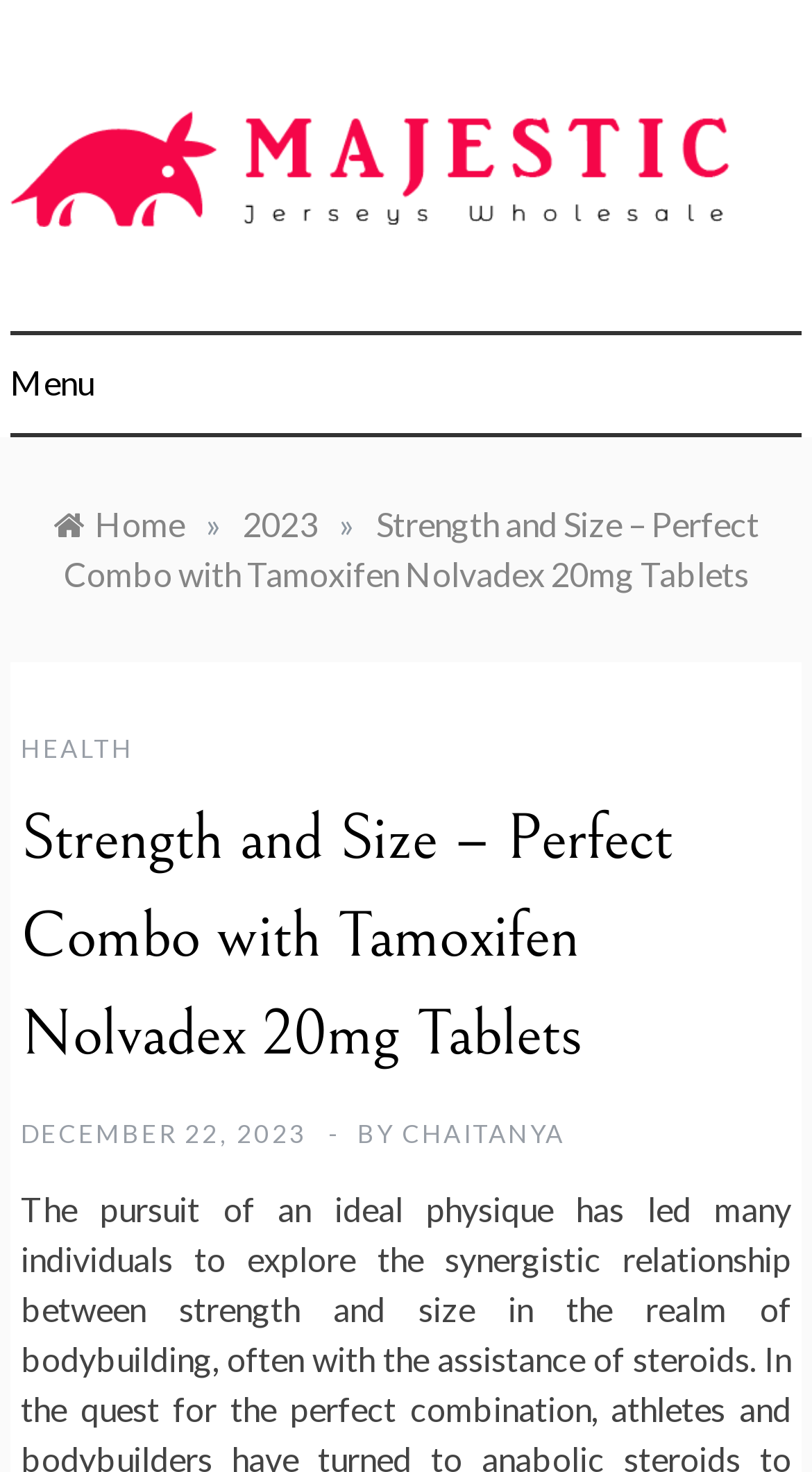Find the bounding box coordinates of the element I should click to carry out the following instruction: "Click on the Majestic Jerseys Wholesale link".

[0.013, 0.096, 0.987, 0.123]